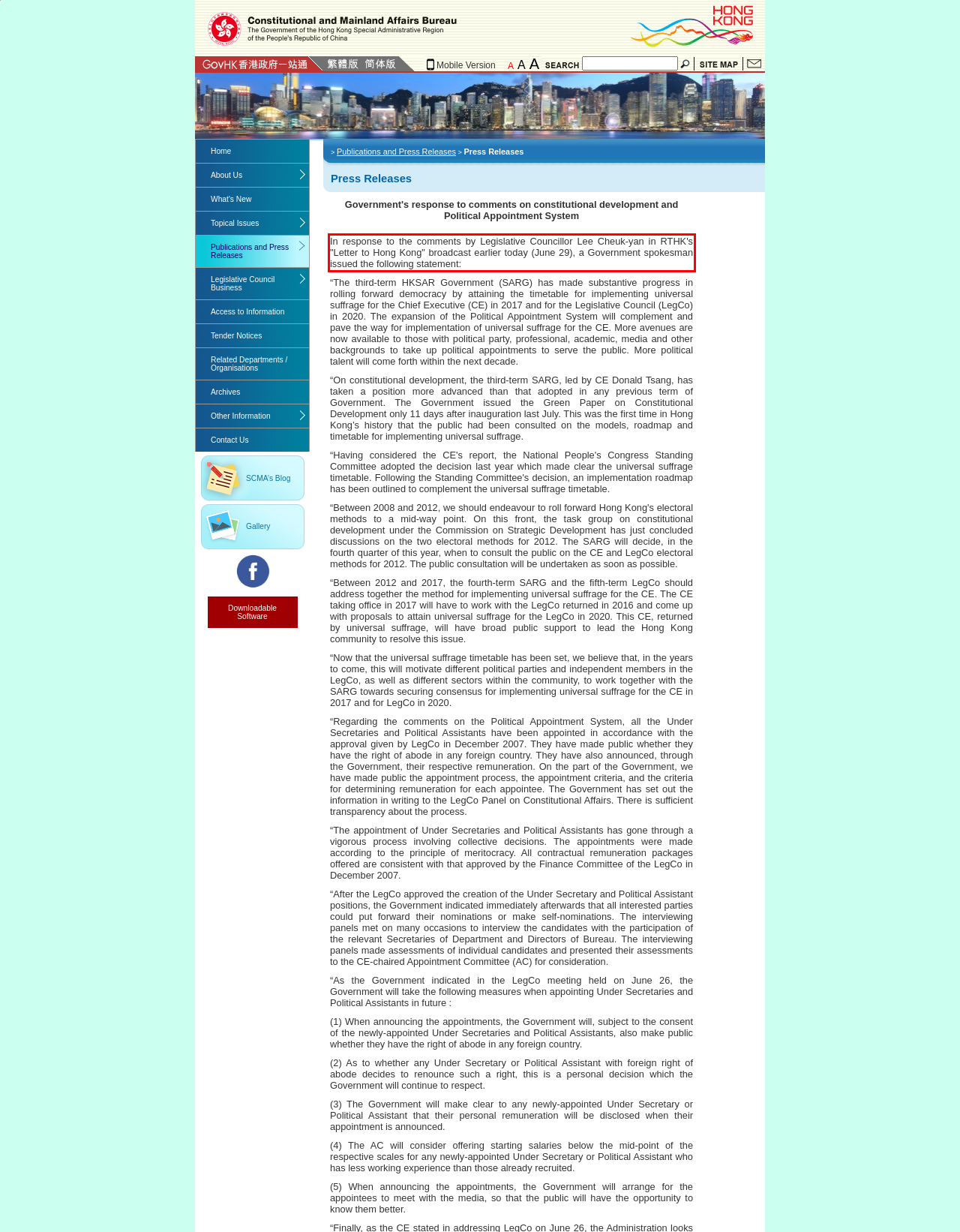Perform OCR on the text inside the red-bordered box in the provided screenshot and output the content.

In response to the comments by Legislative Councillor Lee Cheuk-yan in RTHK's "Letter to Hong Kong" broadcast earlier today (June 29), a Government spokesman issued the following statement: